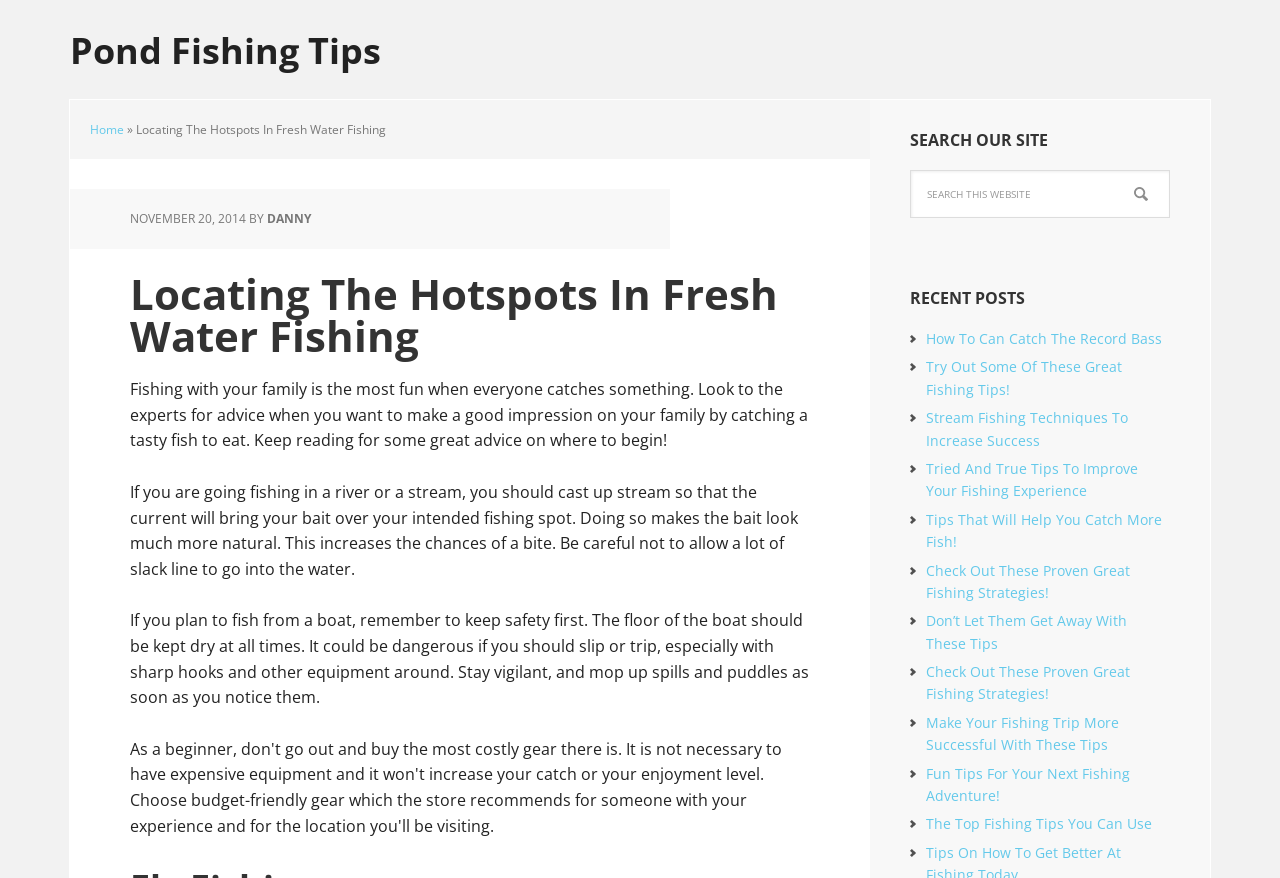What is the importance of keeping the boat floor dry?
Kindly give a detailed and elaborate answer to the question.

The webpage mentions that keeping the boat floor dry is important for safety reasons. This is because a wet floor can be slippery, and with sharp hooks and other equipment around, it can be dangerous if someone slips or trips.